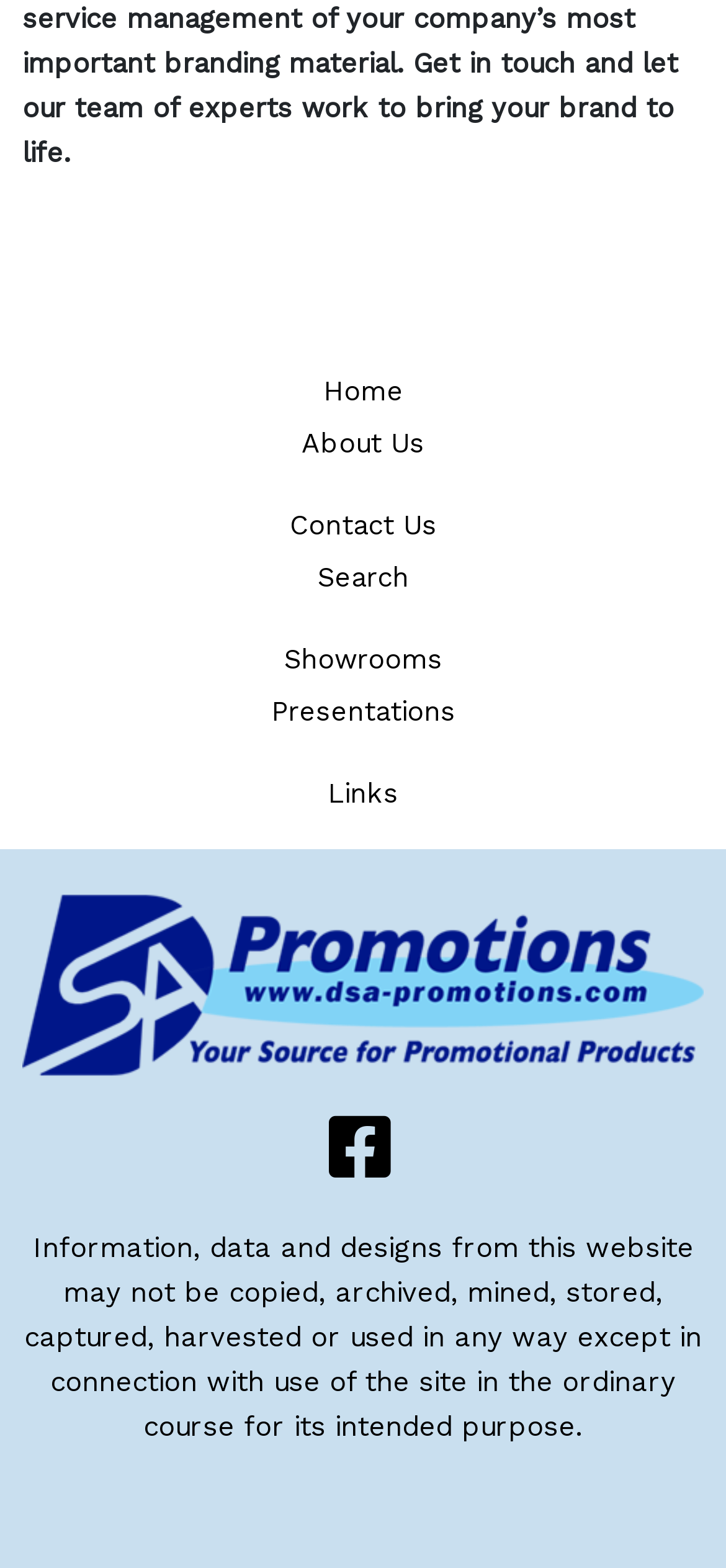Find and provide the bounding box coordinates for the UI element described here: "alt="DSA Promotions/DSA Graphics"". The coordinates should be given as four float numbers between 0 and 1: [left, top, right, bottom].

[0.031, 0.616, 0.969, 0.637]